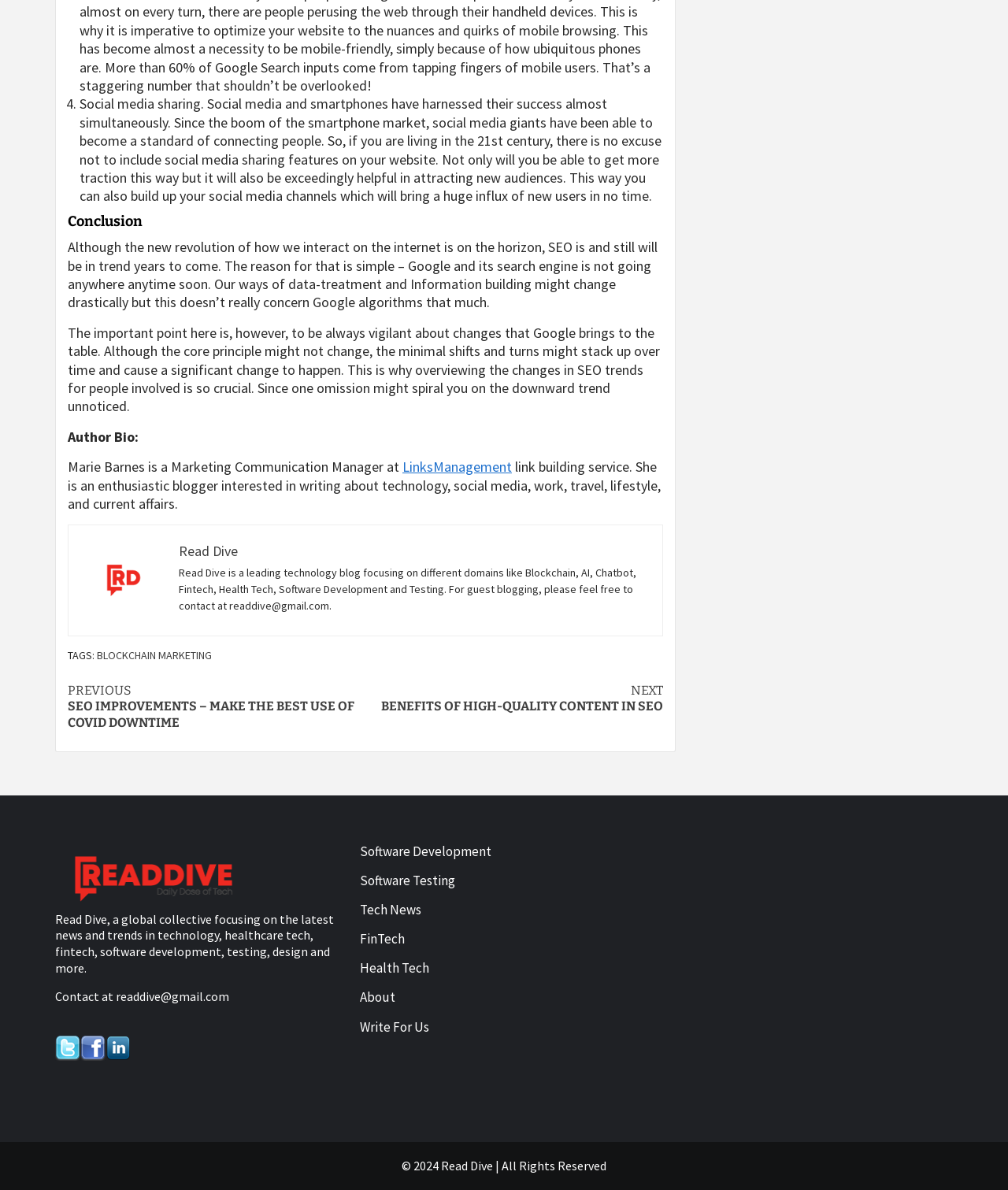Refer to the image and provide a thorough answer to this question:
What is the author's profession?

The author's profession can be determined by reading the author bio section, which states 'Marie Barnes is a Marketing Communication Manager at LinksManagement'.